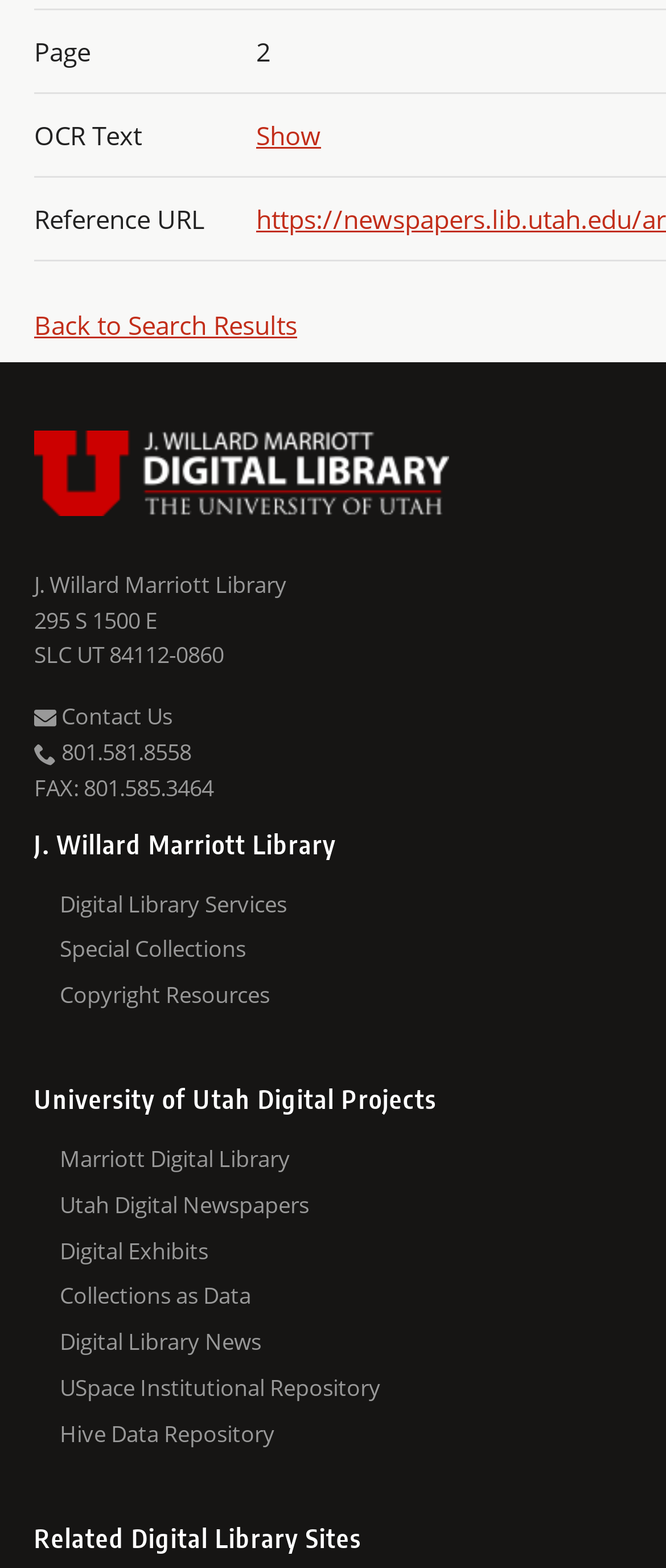Locate the coordinates of the bounding box for the clickable region that fulfills this instruction: "Check the University of Utah Digital Projects".

[0.051, 0.387, 0.949, 0.435]